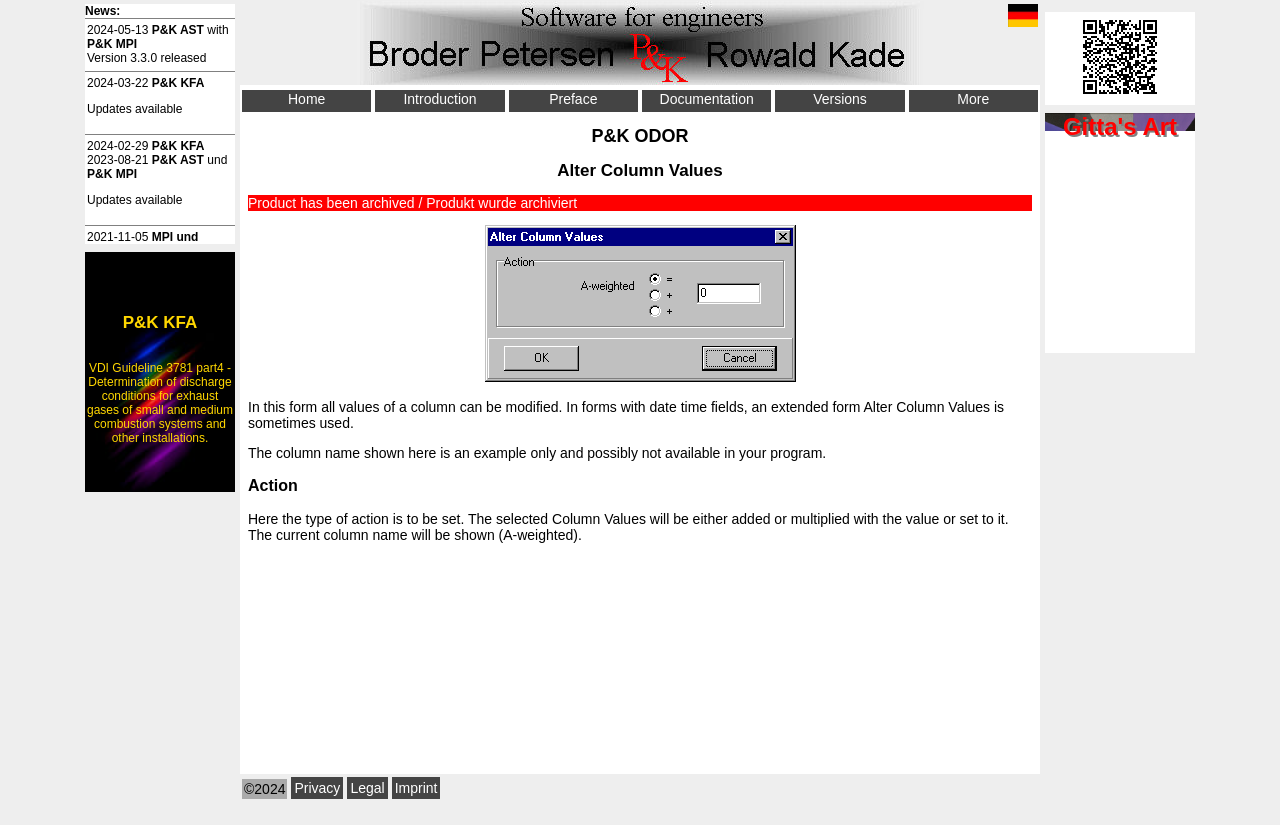Please provide a comprehensive answer to the question based on the screenshot: What is the purpose of the QR-Code on this webpage?

The link text 'QR-Code, if browser supports Base64 Encoded Images!' suggests that the purpose of the QR-Code on this webpage is to support Base64 Encoded Images, but only if the browser supports it.